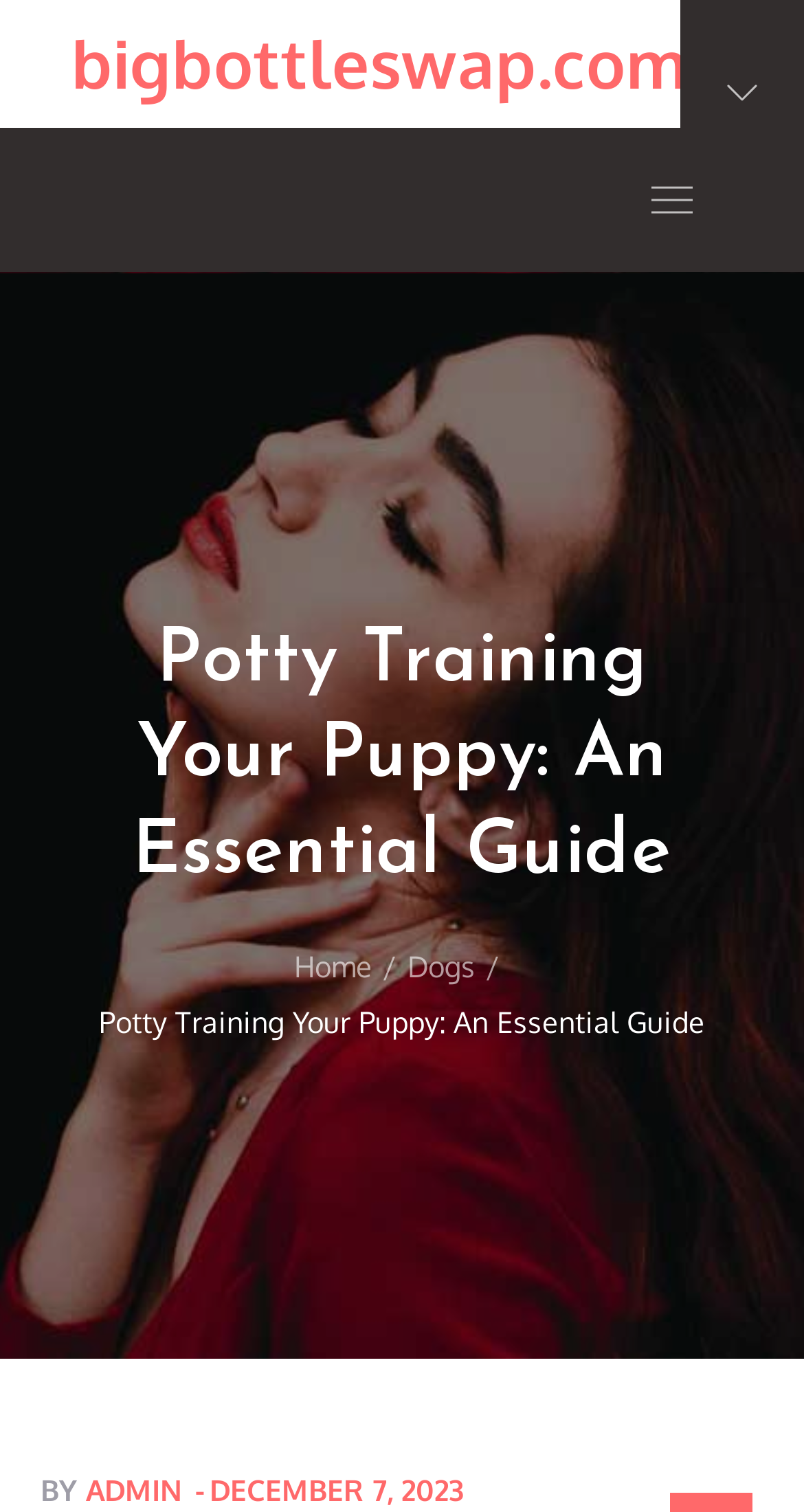Given the description of a UI element: "Menu", identify the bounding box coordinates of the matching element in the webpage screenshot.

[0.846, 0.0, 1.0, 0.123]